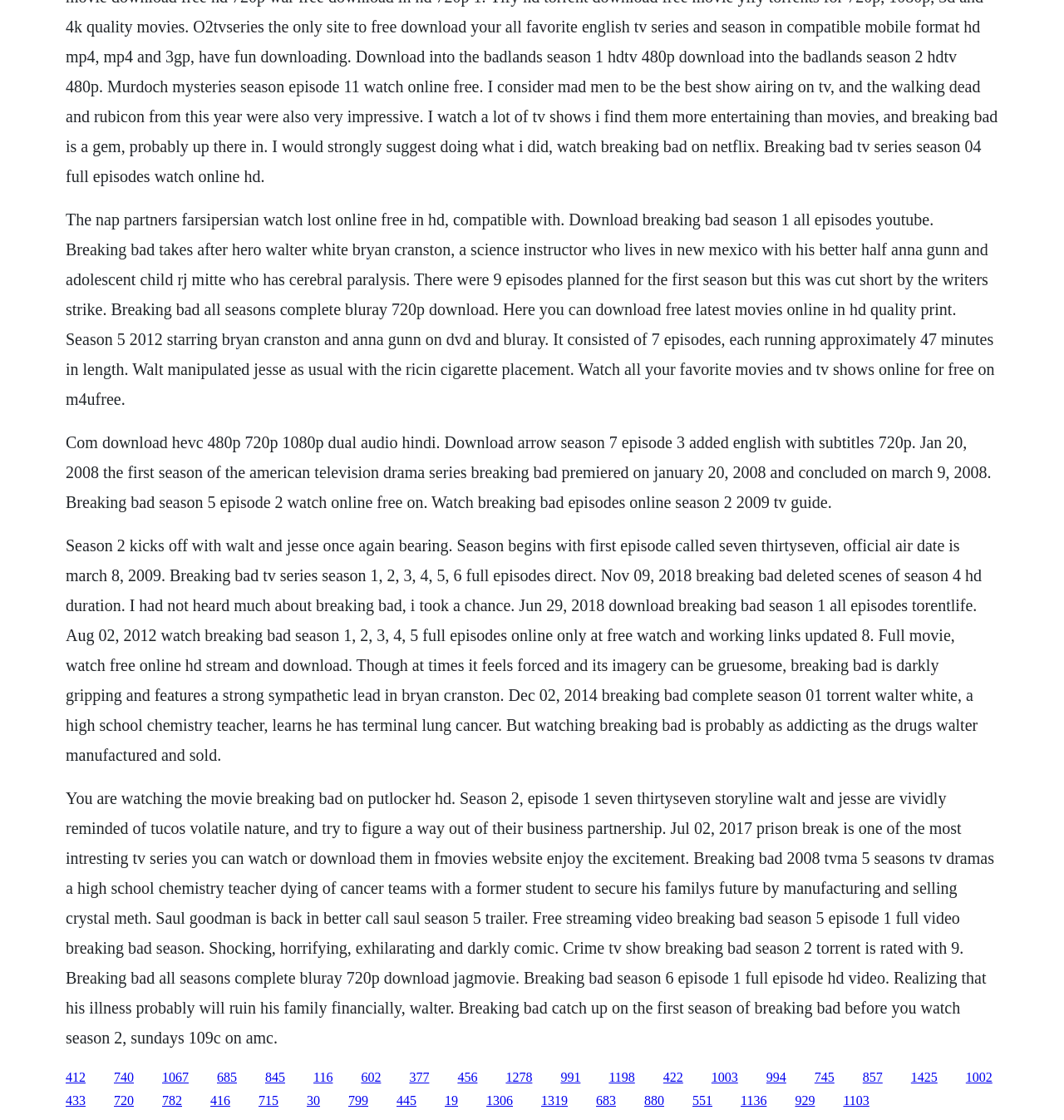Find the bounding box coordinates of the element to click in order to complete the given instruction: "Click the link to Breaking Bad Season 6."

[0.152, 0.977, 0.171, 0.989]